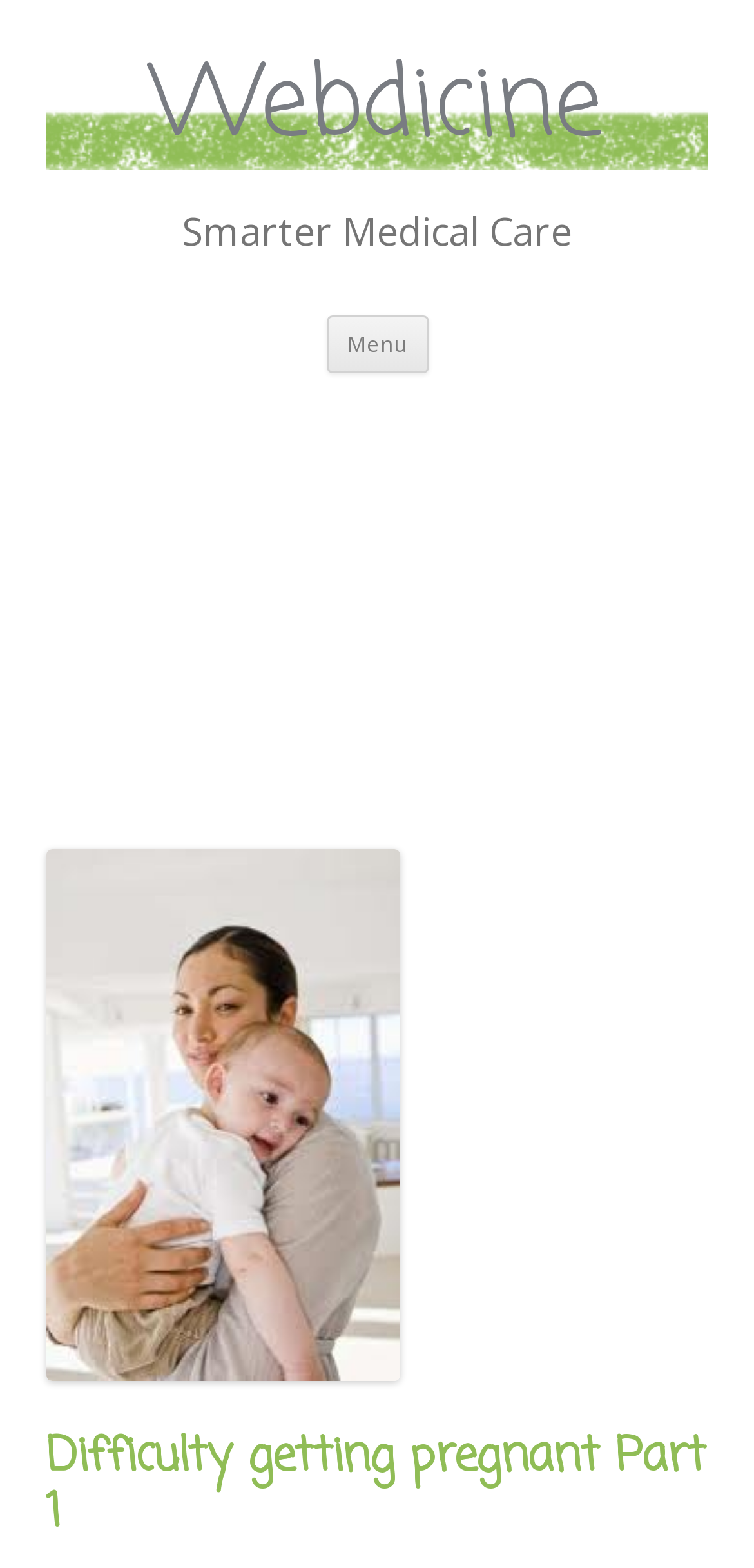Please give a succinct answer using a single word or phrase:
What is the purpose of the button on the page?

Menu